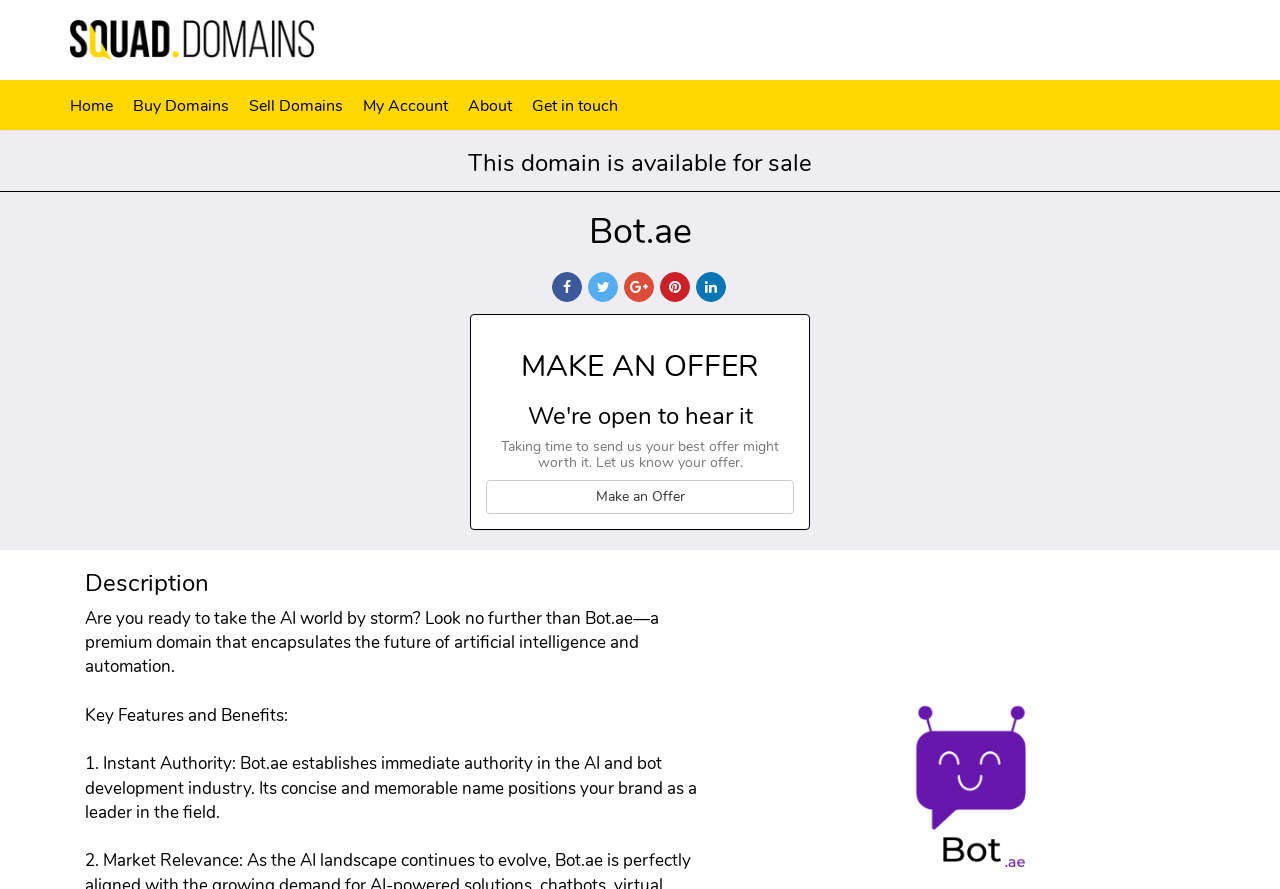Using the description: "The Lost Child Introduces Leon", determine the UI element's bounding box coordinates. Ensure the coordinates are in the format of four float numbers between 0 and 1, i.e., [left, top, right, bottom].

None